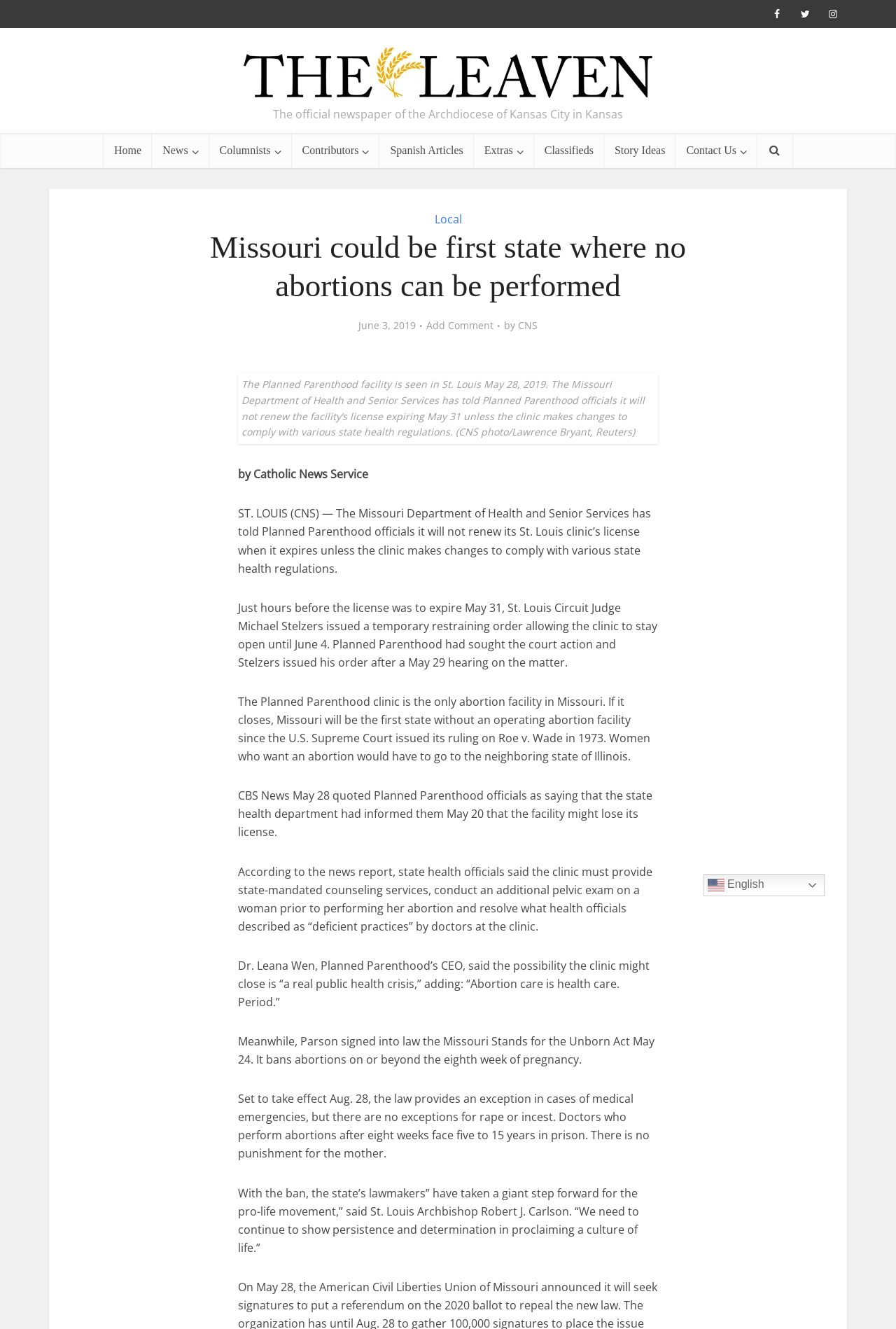What is the date of the article? Examine the screenshot and reply using just one word or a brief phrase.

June 3, 2019